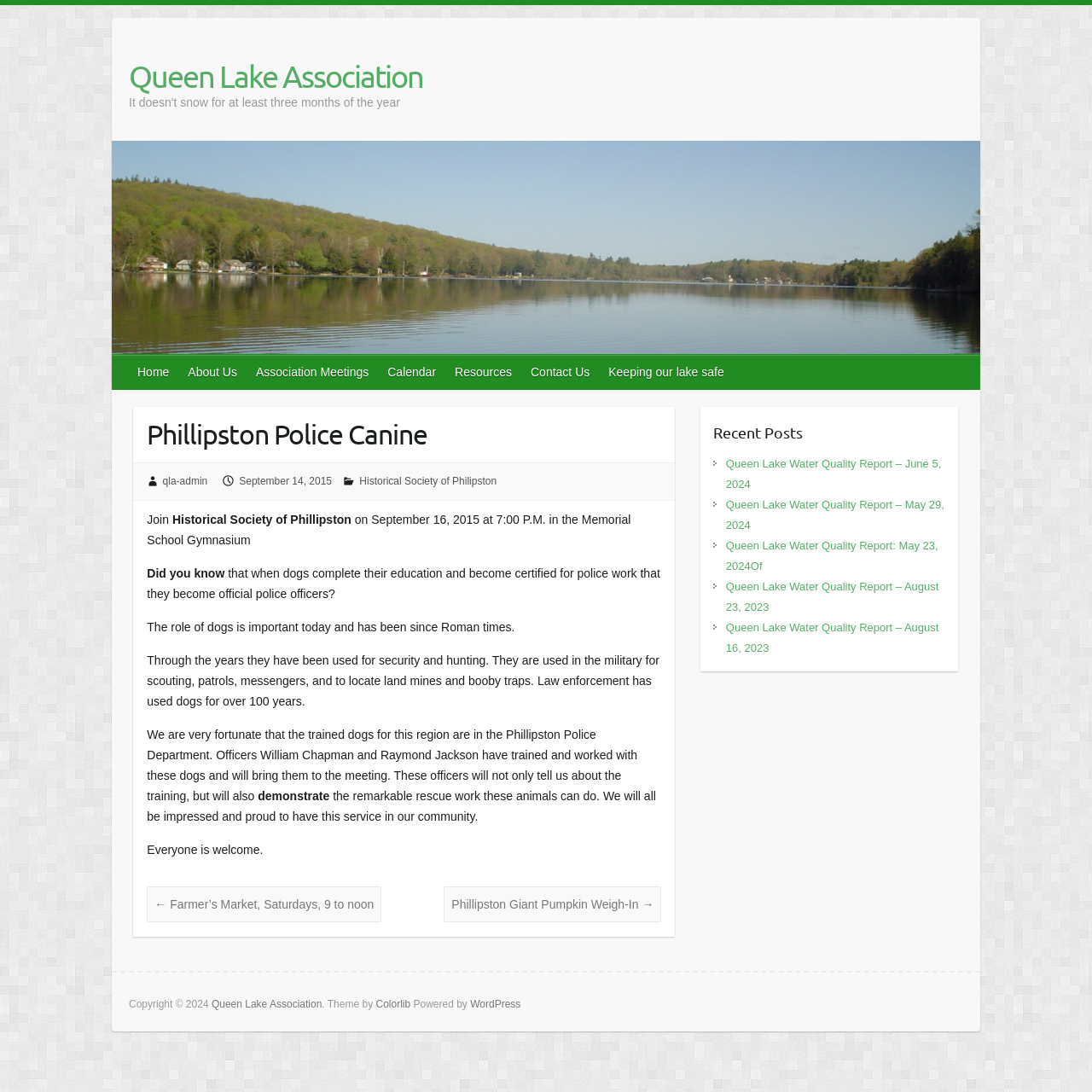Answer the following in one word or a short phrase: 
What is the theme provider mentioned in the footer of the webpage?

Colorlib